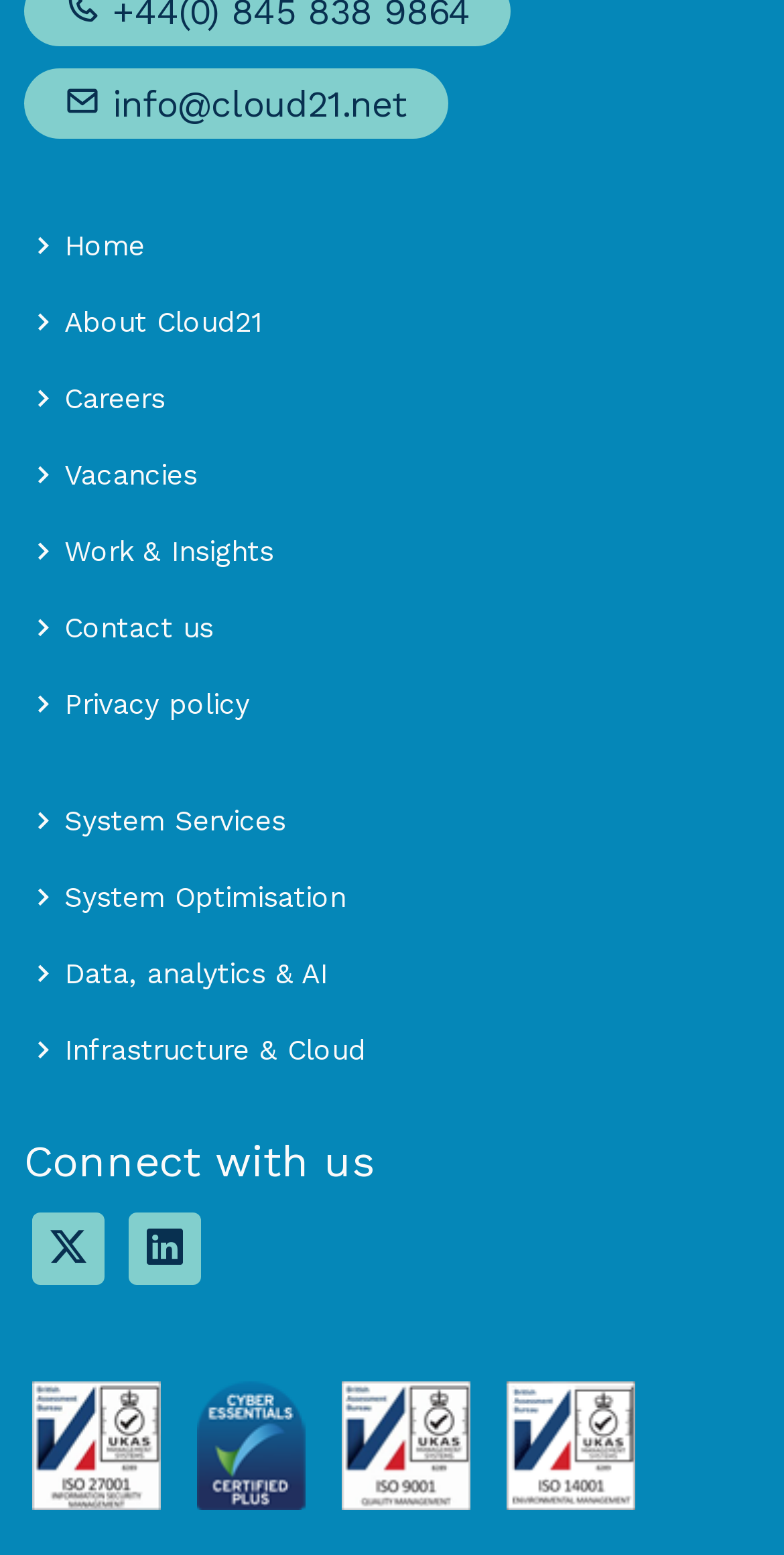Find the bounding box coordinates for the area you need to click to carry out the instruction: "Contact us". The coordinates should be four float numbers between 0 and 1, indicated as [left, top, right, bottom].

[0.082, 0.394, 0.272, 0.412]